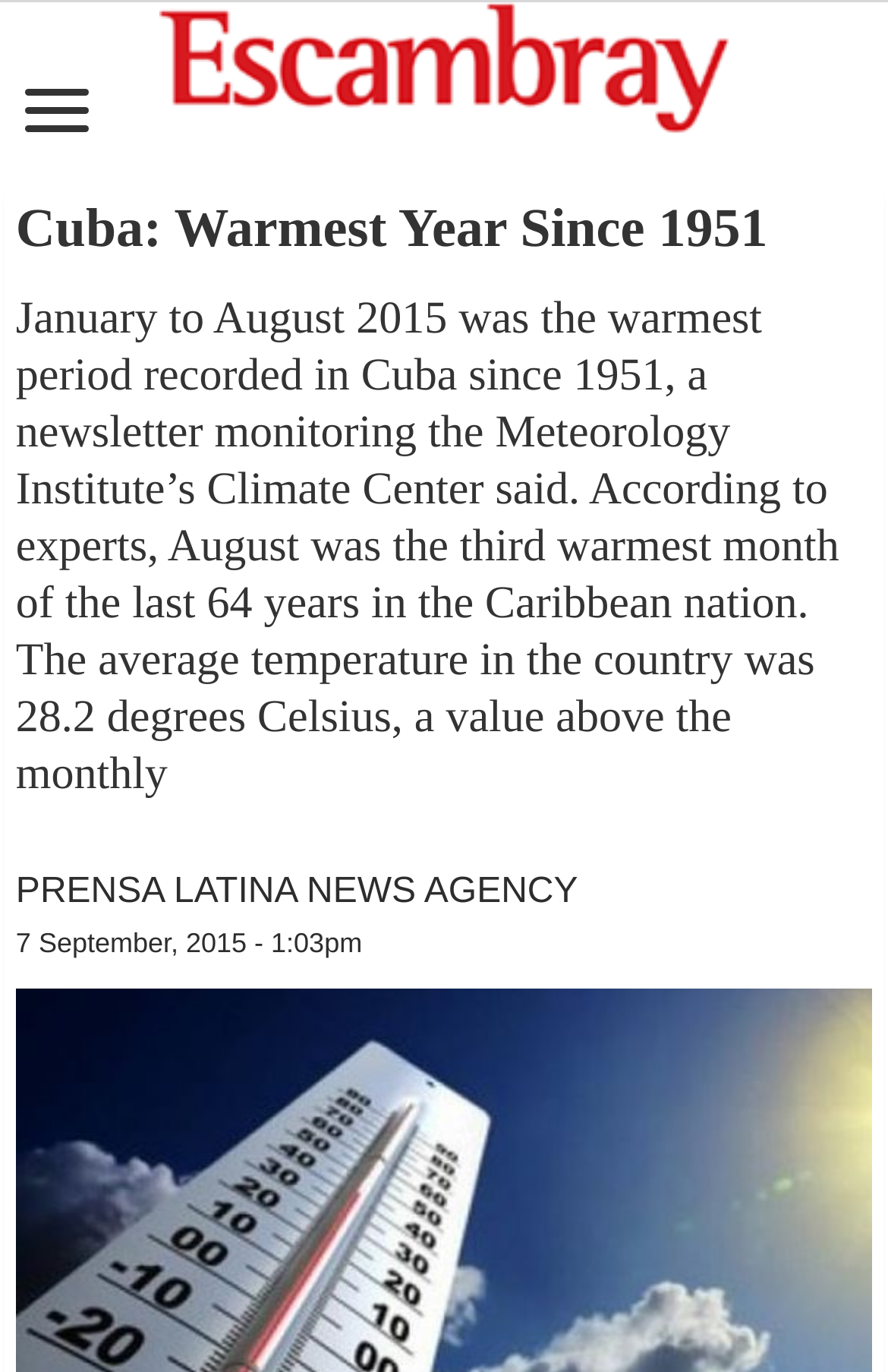What is the name of the news agency?
Kindly give a detailed and elaborate answer to the question.

I found this answer by looking at the link element with the text 'Prensa Latina News Agency'. This link provides information about the news agency, which is Prensa Latina News Agency.